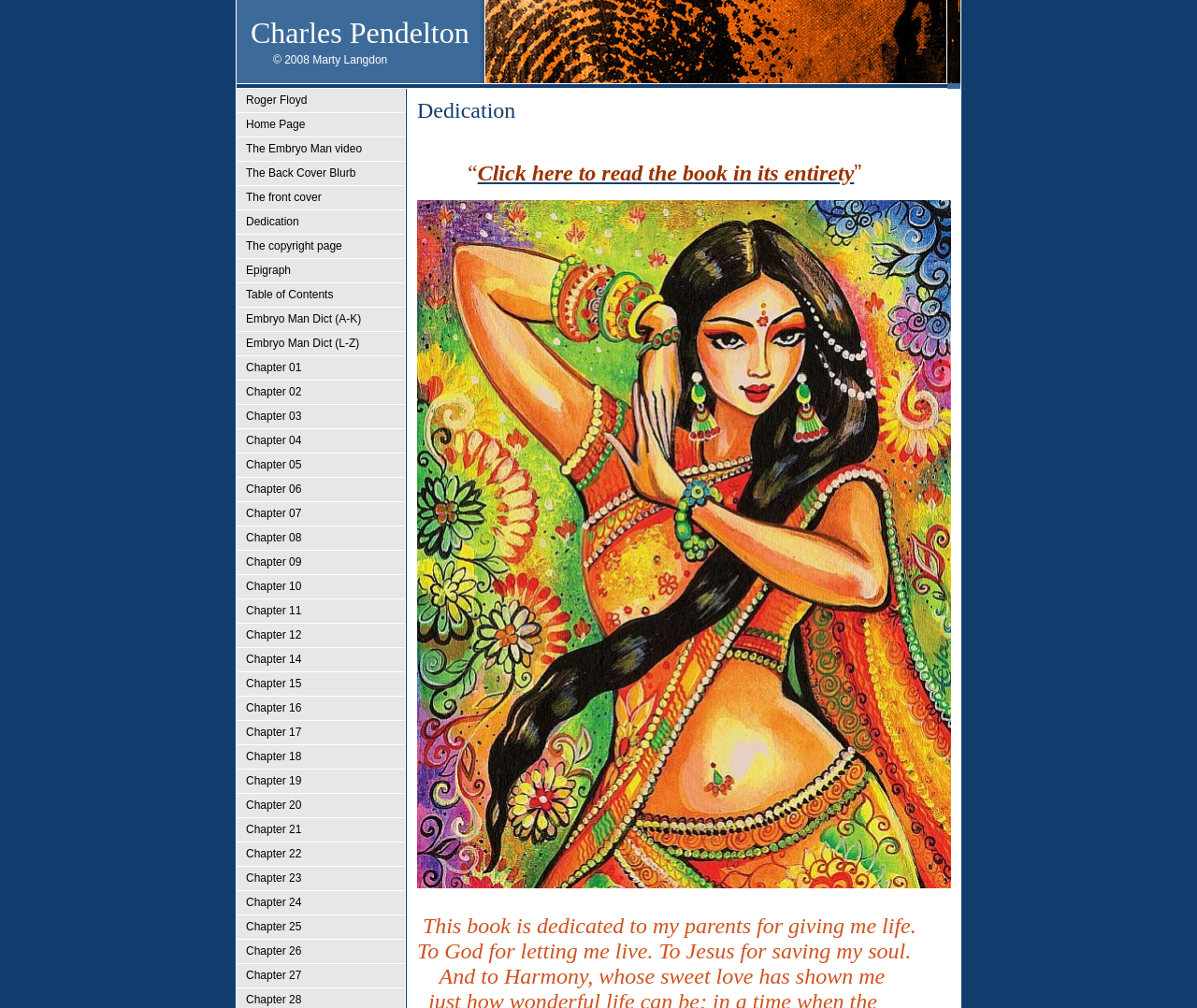Determine the bounding box coordinates of the clickable element to complete this instruction: "Click the link to read the book in its entirety". Provide the coordinates in the format of four float numbers between 0 and 1, [left, top, right, bottom].

[0.399, 0.159, 0.714, 0.184]